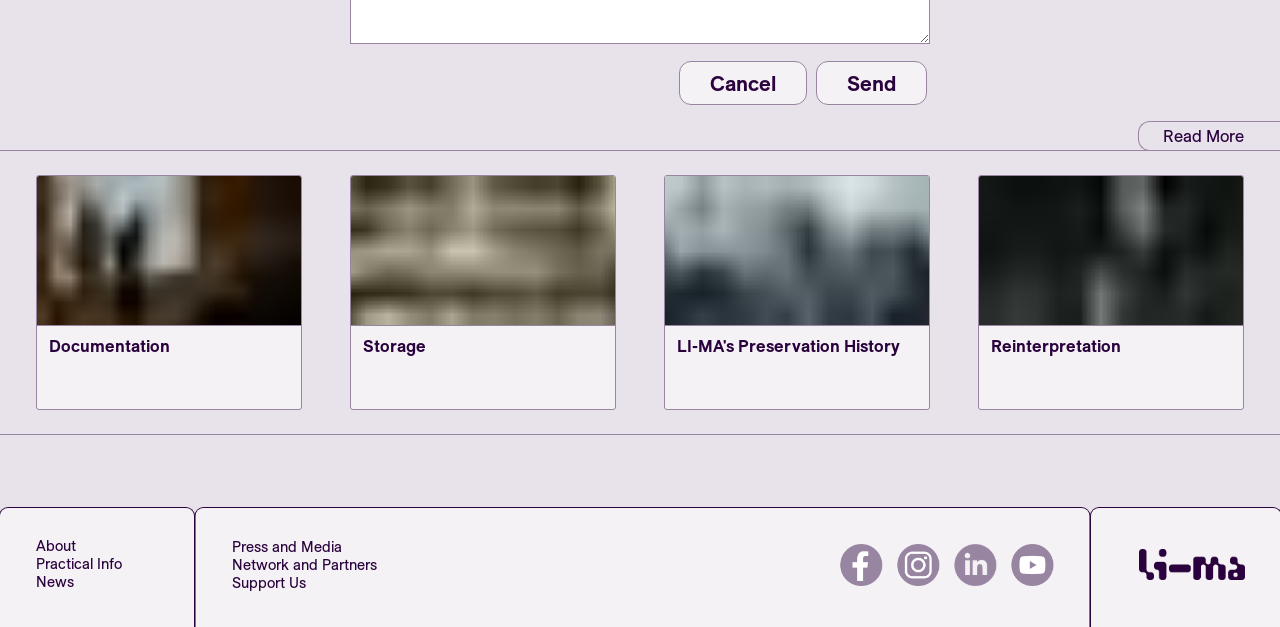Bounding box coordinates are specified in the format (top-left x, top-left y, bottom-right x, bottom-right y). All values are floating point numbers bounded between 0 and 1. Please provide the bounding box coordinate of the region this sentence describes: Practical Info

[0.028, 0.884, 0.095, 0.915]